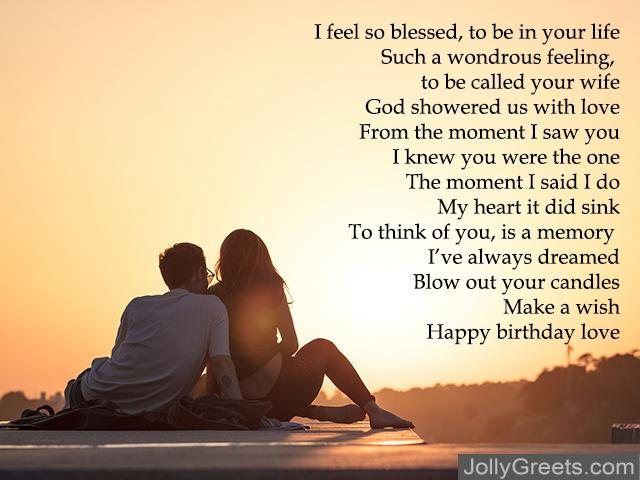Explain what the image portrays in a detailed manner.

The image features a romantic scene of a couple sitting closely together on a beach during sunset. The warm colors of the sunset create a serene backdrop that enhances the intimacy of the moment. To the right of the couple, text displays a heartfelt birthday poem, expressing deep affection and appreciation for a loved one. Themes of love, nostalgia, and celebration are central to the poem, which reflects on significant moments in the relationship and the joy of sharing life together. The overall composition conveys a beautiful message of love, perfect for commemorating a special birthday occasion.